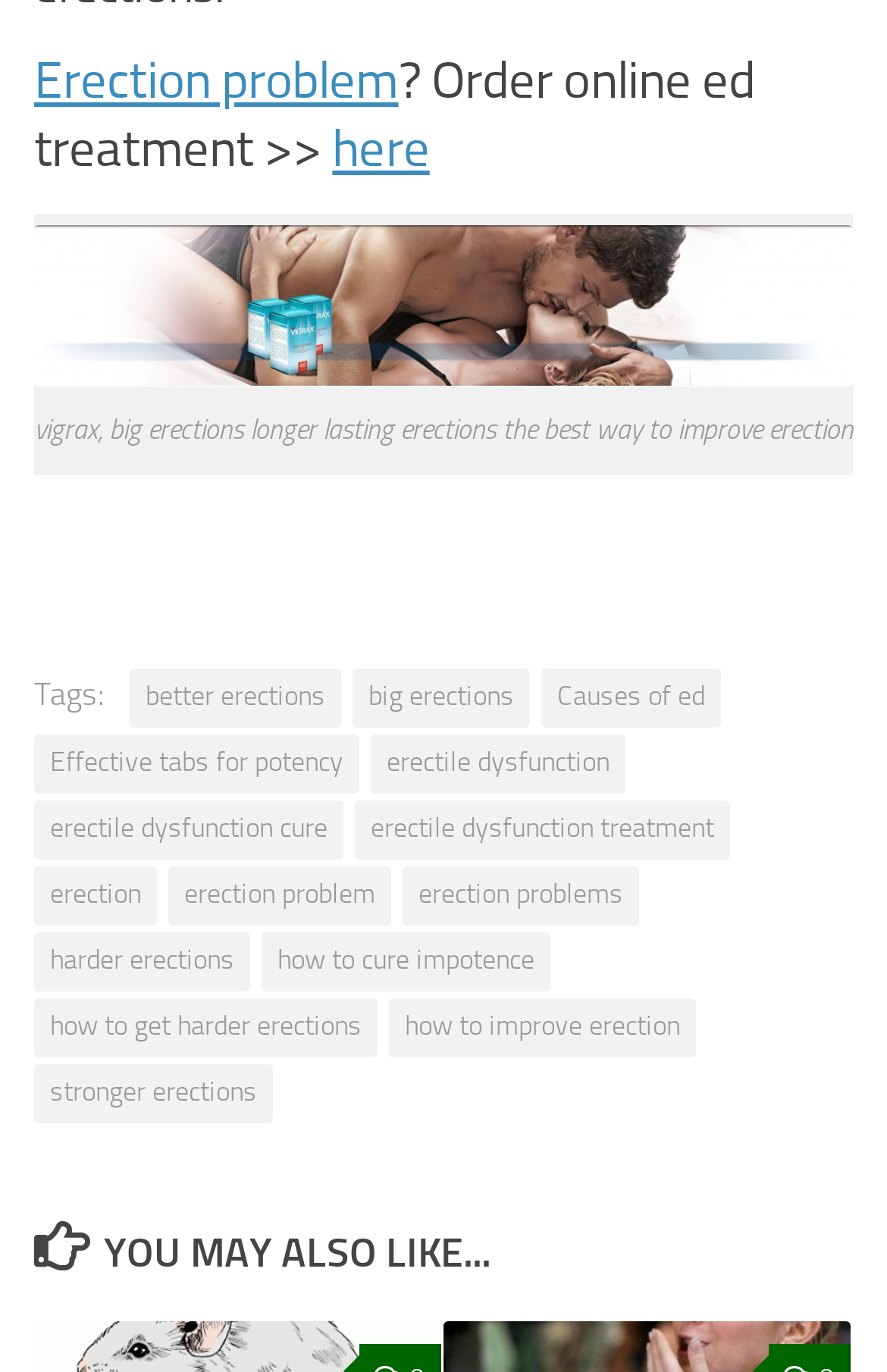Respond with a single word or phrase for the following question: 
What is the main topic of this webpage?

Erection problems